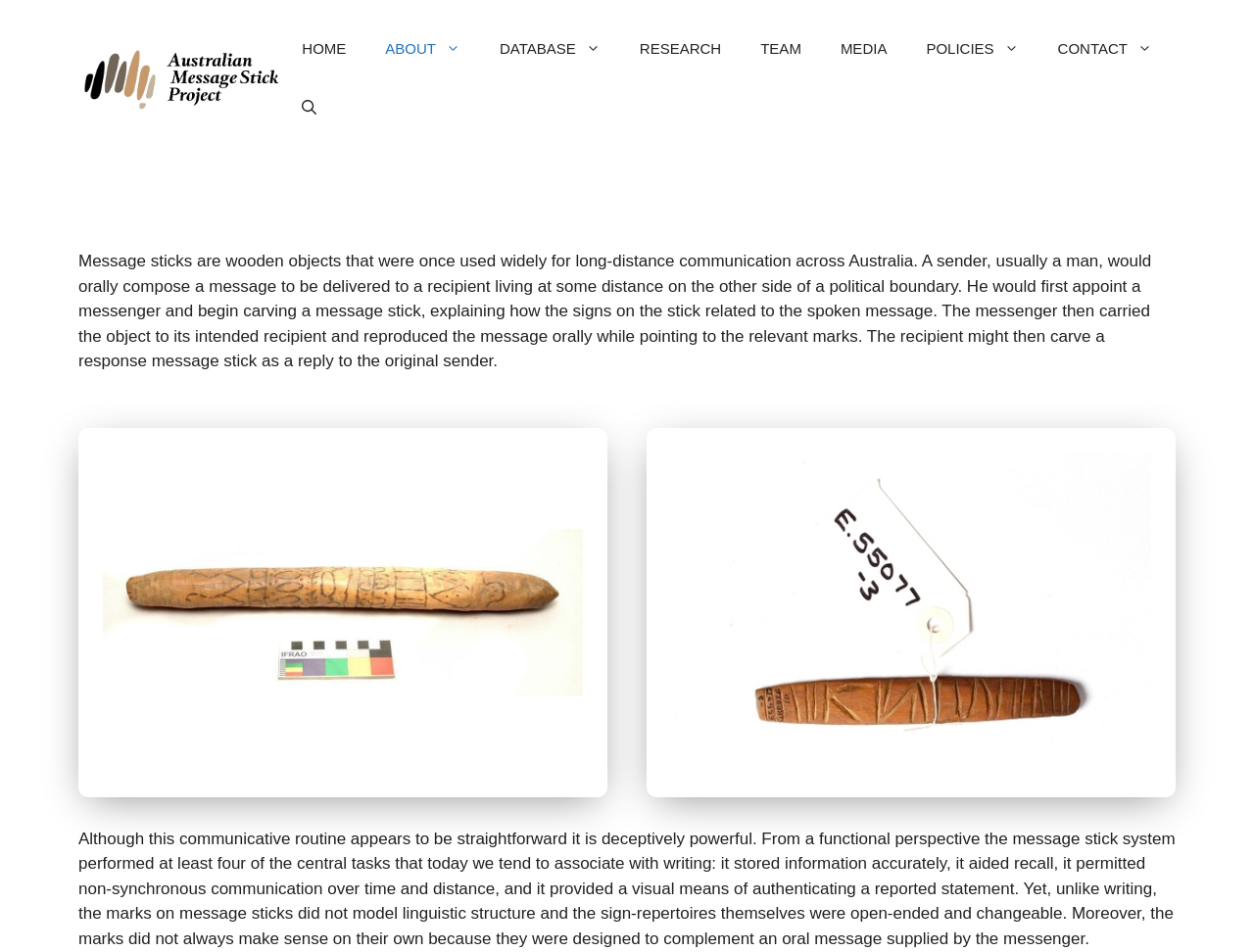How many central tasks of writing did the message stick system perform?
Provide a short answer using one word or a brief phrase based on the image.

Four